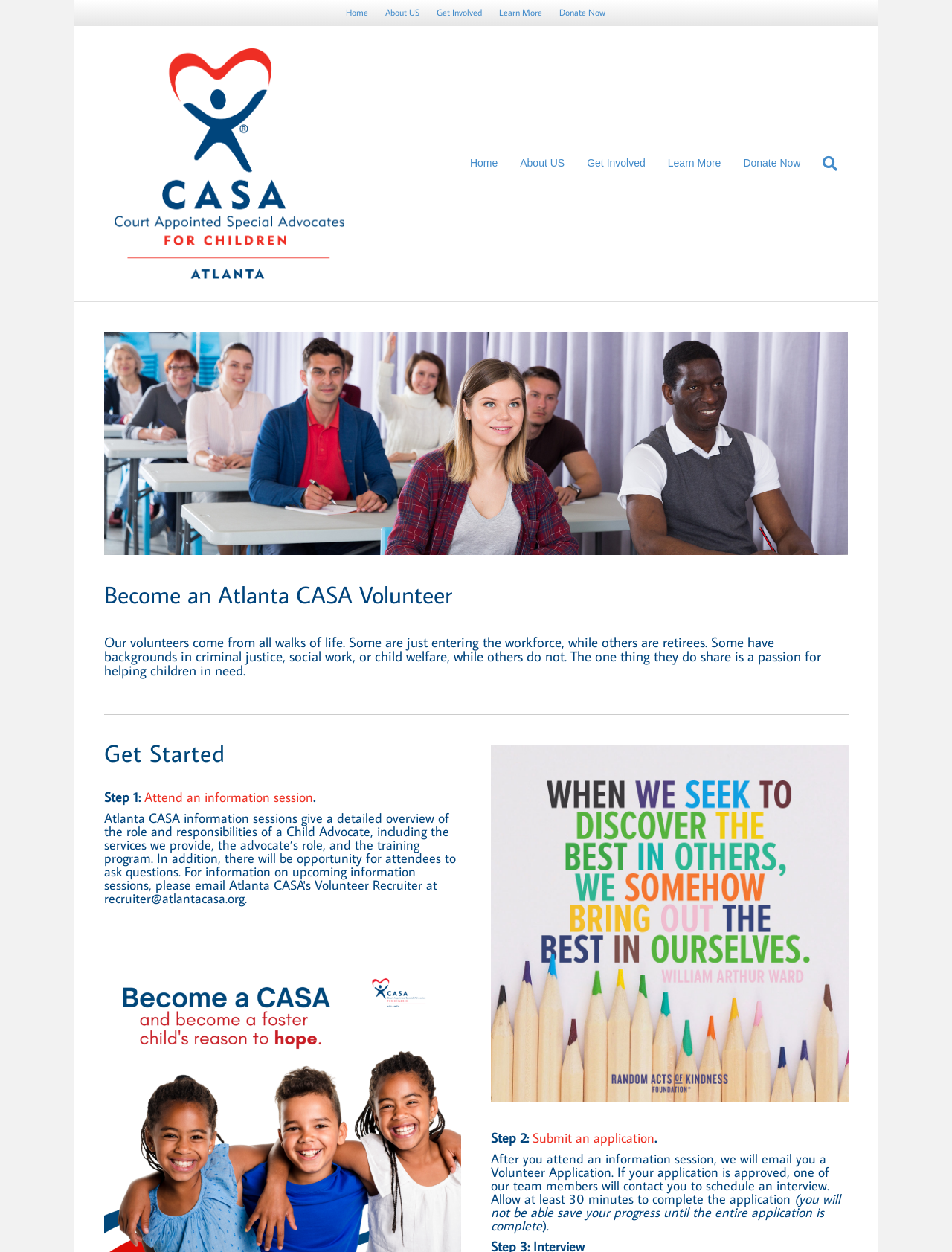Refer to the element description Submit an application and identify the corresponding bounding box in the screenshot. Format the coordinates as (top-left x, top-left y, bottom-right x, bottom-right y) with values in the range of 0 to 1.

[0.559, 0.902, 0.688, 0.916]